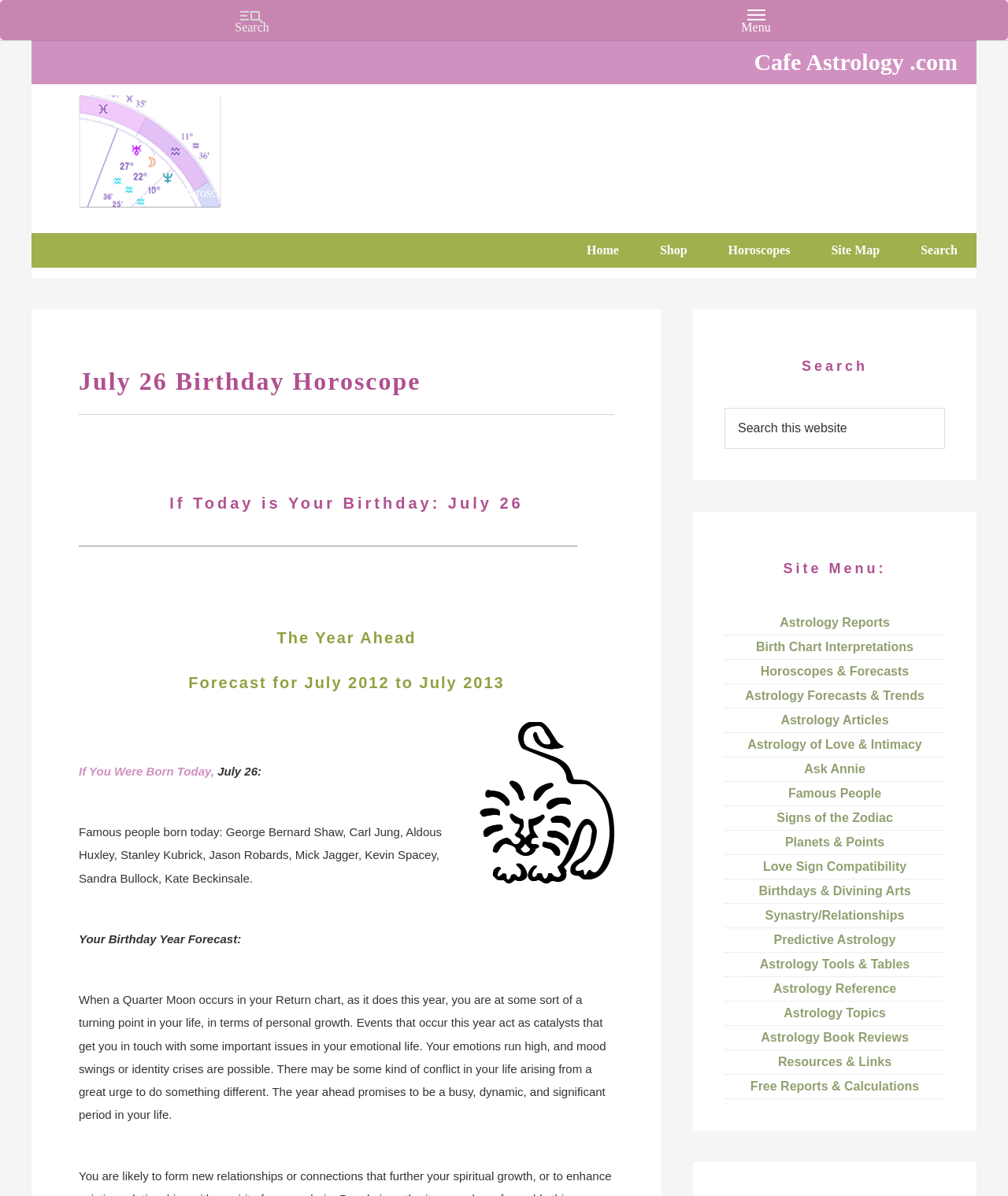Provide the bounding box coordinates for the area that should be clicked to complete the instruction: "Read about Famous people born today".

[0.078, 0.69, 0.438, 0.74]